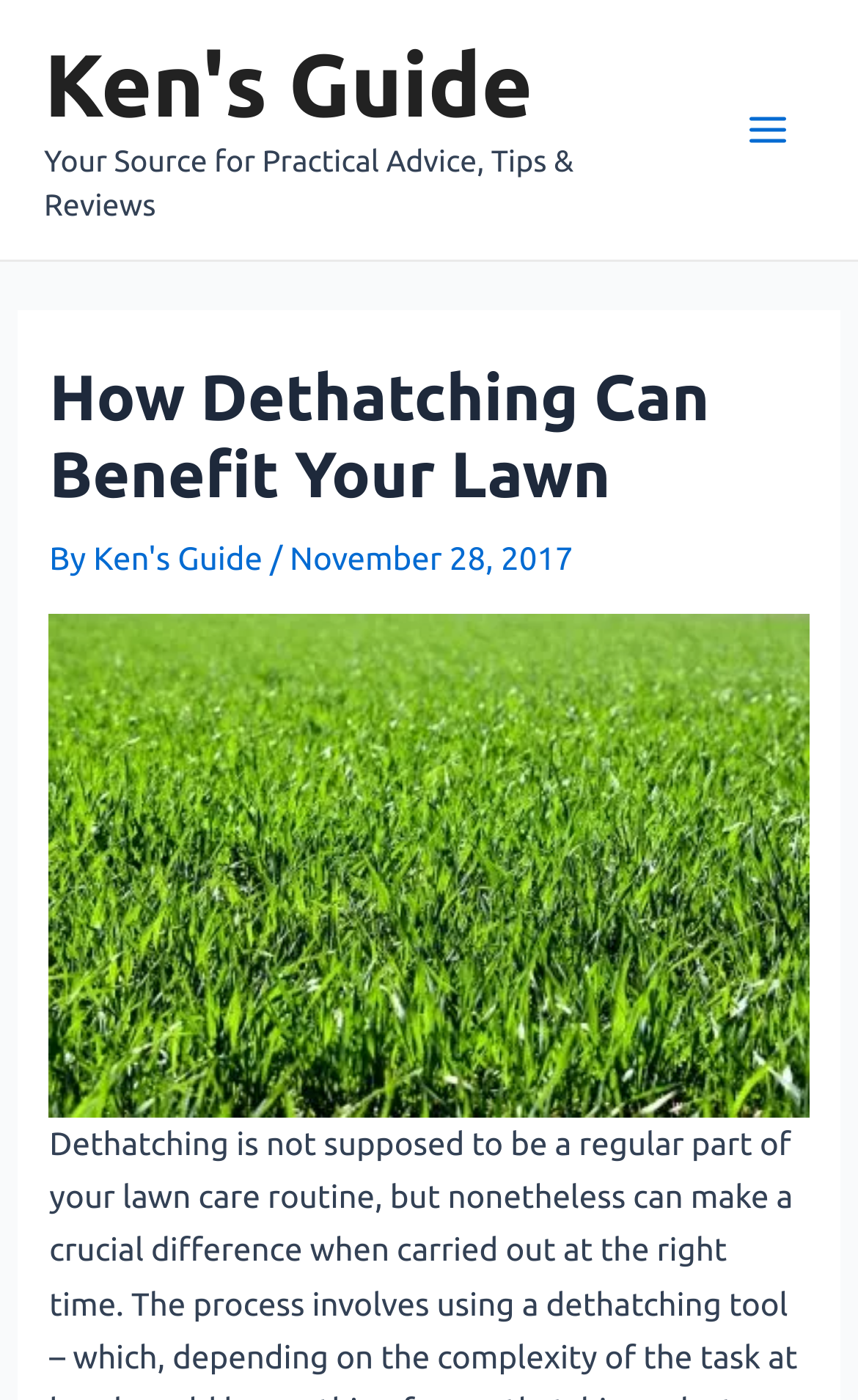Using details from the image, please answer the following question comprehensively:
What is the main topic of the webpage?

The main topic of the webpage is dethatching, which is evident from the header section and the image of grass on the webpage.